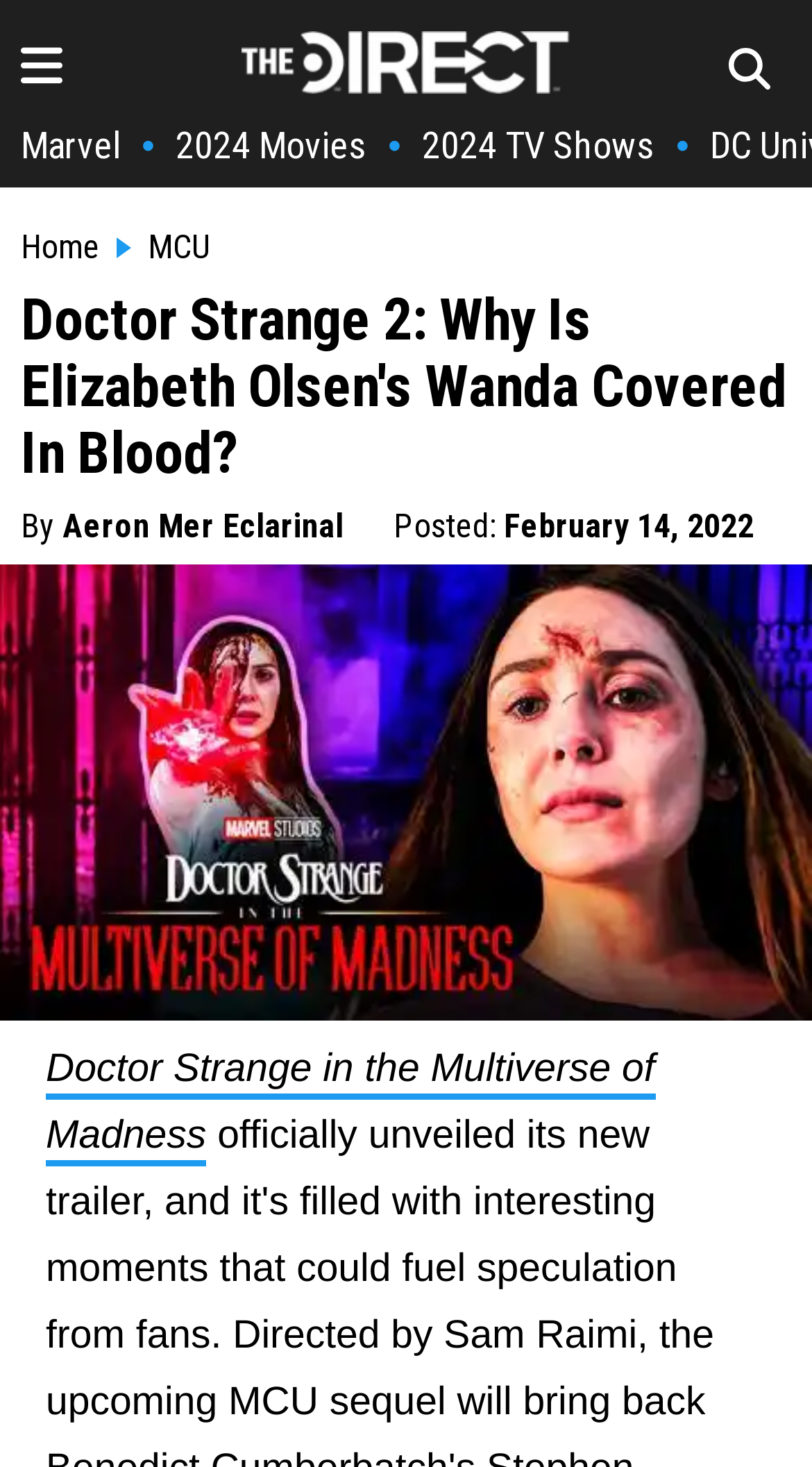Explain the features and main sections of the webpage comprehensively.

The webpage appears to be an article discussing the latest trailer of the movie "Doctor Strange in the Multiverse of Madness" and its implications on the character Wanda Maximoff. 

At the top left of the page, there is an image, and next to it, a link to "The Direct Homepage" with the website's logo. On the top right, there is another image. Below these elements, there are several links to different categories, including "Marvel", "2024 Movies", and "2024 TV Shows", which are aligned horizontally. 

The main title of the article, "Doctor Strange 2: Why Is Elizabeth Olsen's Wanda Covered In Blood?", is prominently displayed in the middle of the page. Below the title, there is a byline with the author's name, "Aeron Mer Eclarinal", and the date of posting, "February 14, 2022". 

A large image takes up most of the lower half of the page, featuring Elizabeth Olsen as Wanda Maximoff in Doctor Strange 2. Above this image, there is a link to the movie title, "Doctor Strange in the Multiverse of Madness".